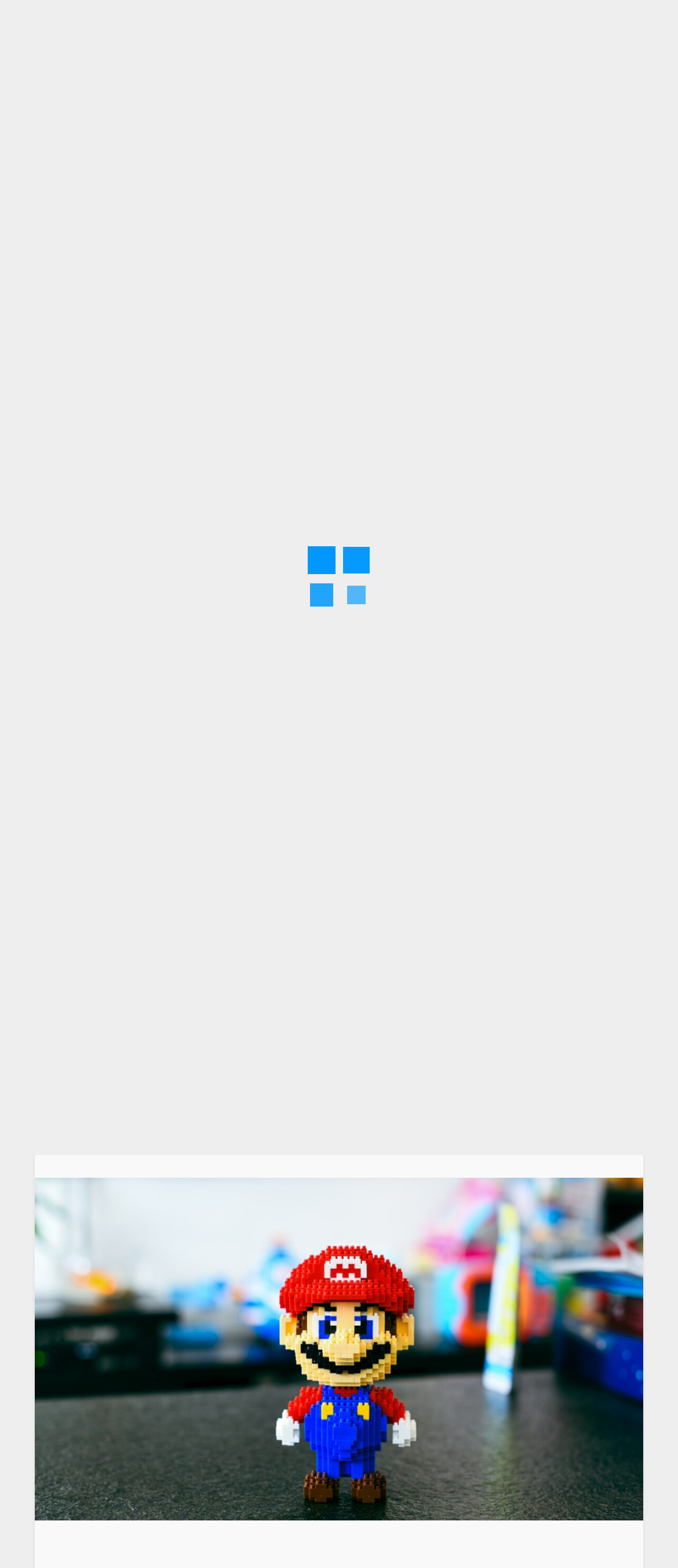Based on the element description: "alt="The Stripes Blog"", identify the bounding box coordinates for this UI element. The coordinates must be four float numbers between 0 and 1, listed as [left, top, right, bottom].

[0.051, 0.091, 0.949, 0.116]